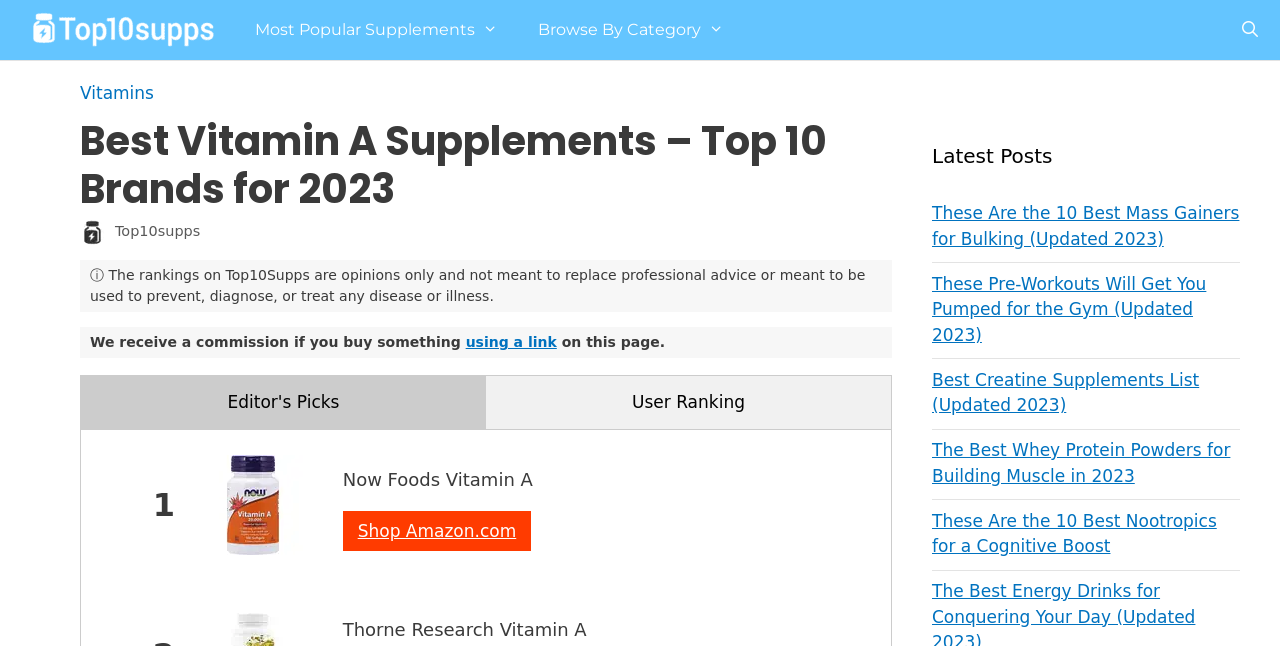Provide the bounding box coordinates in the format (top-left x, top-left y, bottom-right x, bottom-right y). All values are floating point numbers between 0 and 1. Determine the bounding box coordinate of the UI element described as: User Ranking

[0.38, 0.582, 0.696, 0.664]